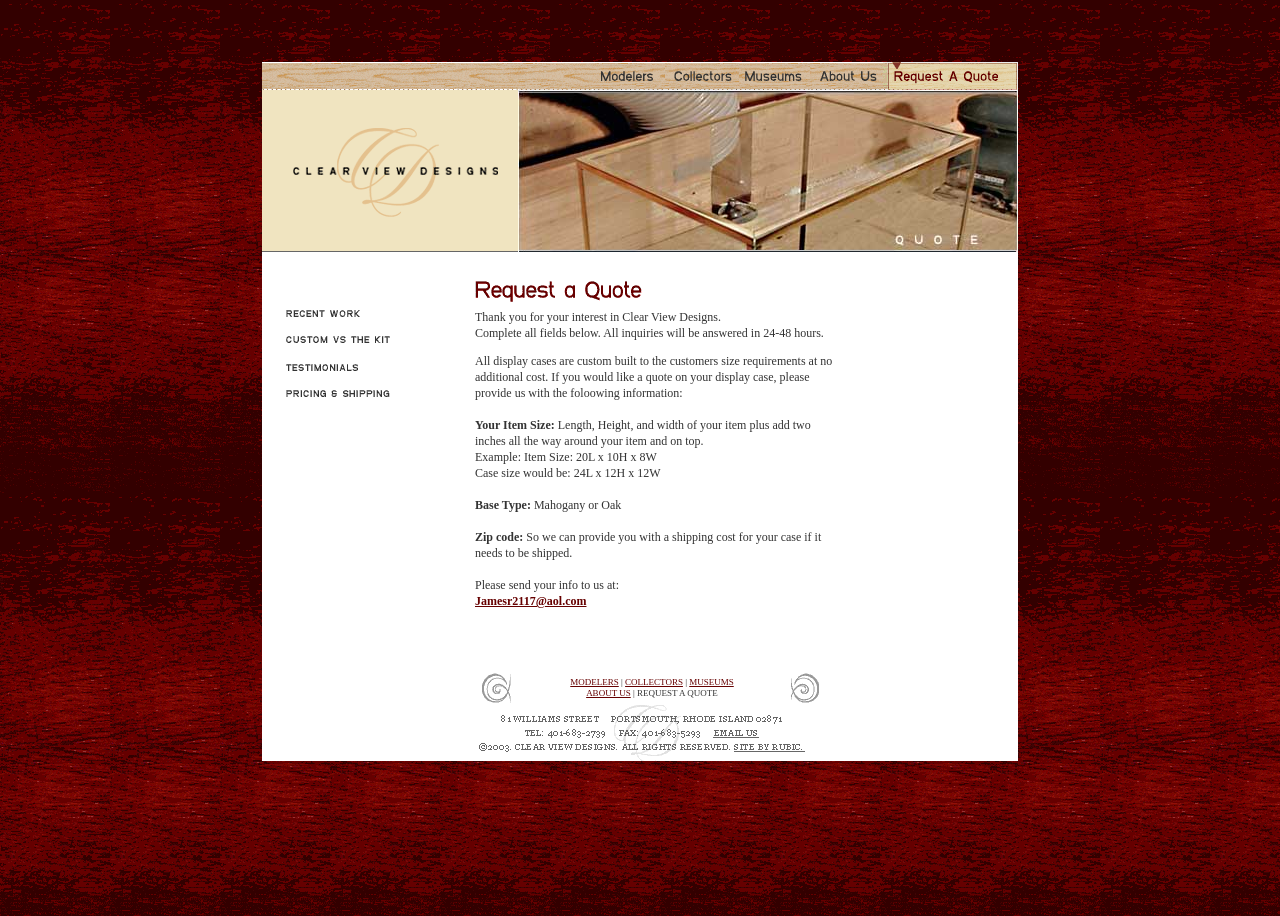Elaborate on the different components and information displayed on the webpage.

This webpage is about Clear View Designs, a company that creates custom display cases for museums, antique stores, modelers, collectors, and more. At the top of the page, there is a logo image and a navigation menu with links to different sections of the website, including "Display Cases For The Modeler", "Display Cases For The Collector", "Museums Quality Display Cases", "About Clearview Design", and "Request Custom Quotes and More Information".

Below the navigation menu, there is a section with a heading "Return to The Homepage" and a link to return to the homepage. Next to this section, there is an image.

The main content of the page is a form that allows users to request a quote for a custom display case. The form includes a paragraph of text explaining the process and the information required to receive a quote. The text explains that all display cases are custom built to the customer's size requirements at no additional cost and that all inquiries will be answered within 24-48 hours.

The form itself is divided into several sections, including "Your Item Size", "Base Type", and "Zip code". Each section has a label and a text field for the user to input their information. There is also a link to send the information to the company's email address.

Throughout the page, there are several images, including a logo image at the top and various icons and graphics throughout the form. The overall layout of the page is organized and easy to navigate, with clear headings and concise text.